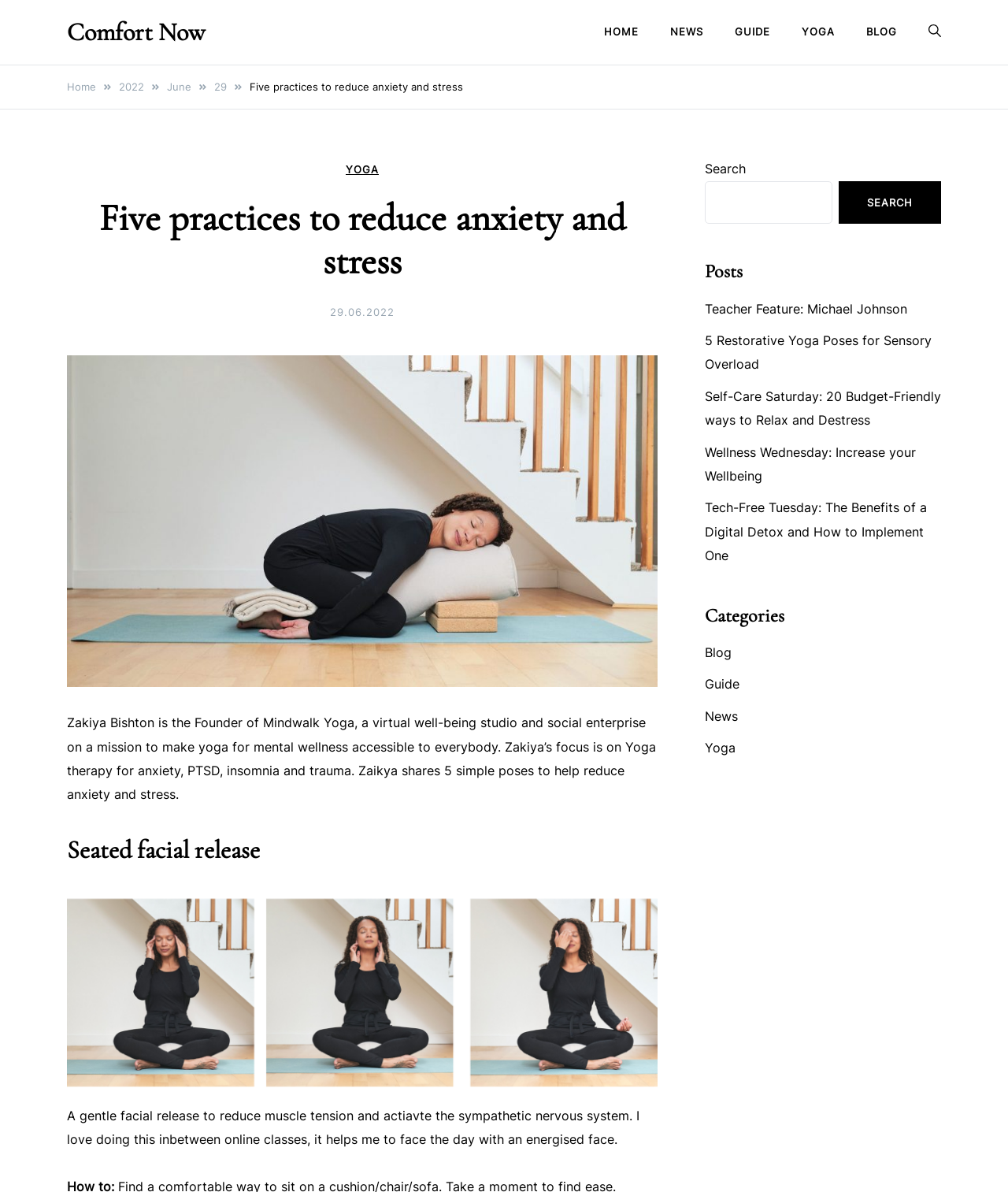Determine the coordinates of the bounding box for the clickable area needed to execute this instruction: "Search for a topic".

[0.699, 0.152, 0.826, 0.188]